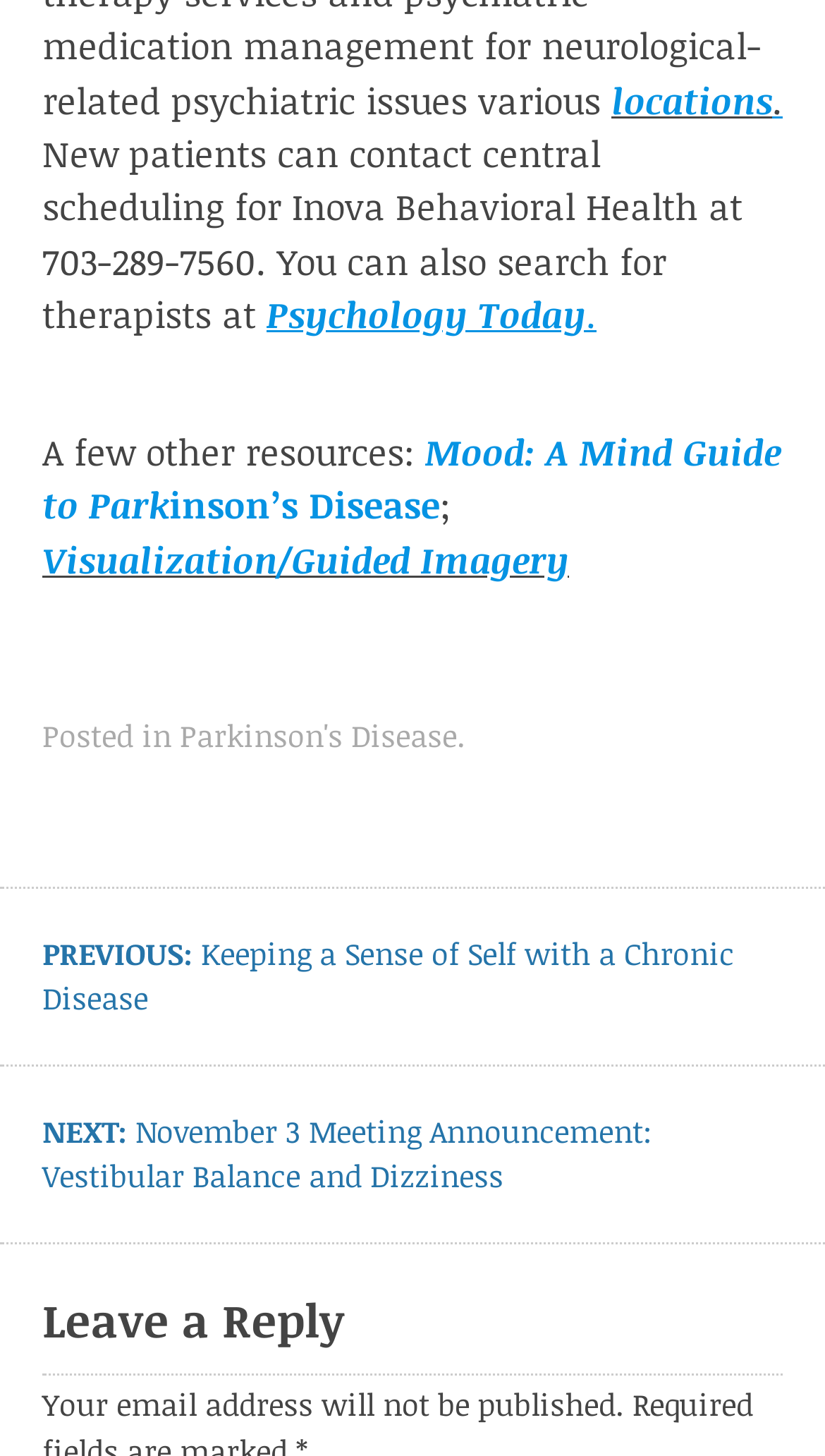What is the purpose of the 'Leave a Reply' section?
Based on the screenshot, respond with a single word or phrase.

To leave a comment